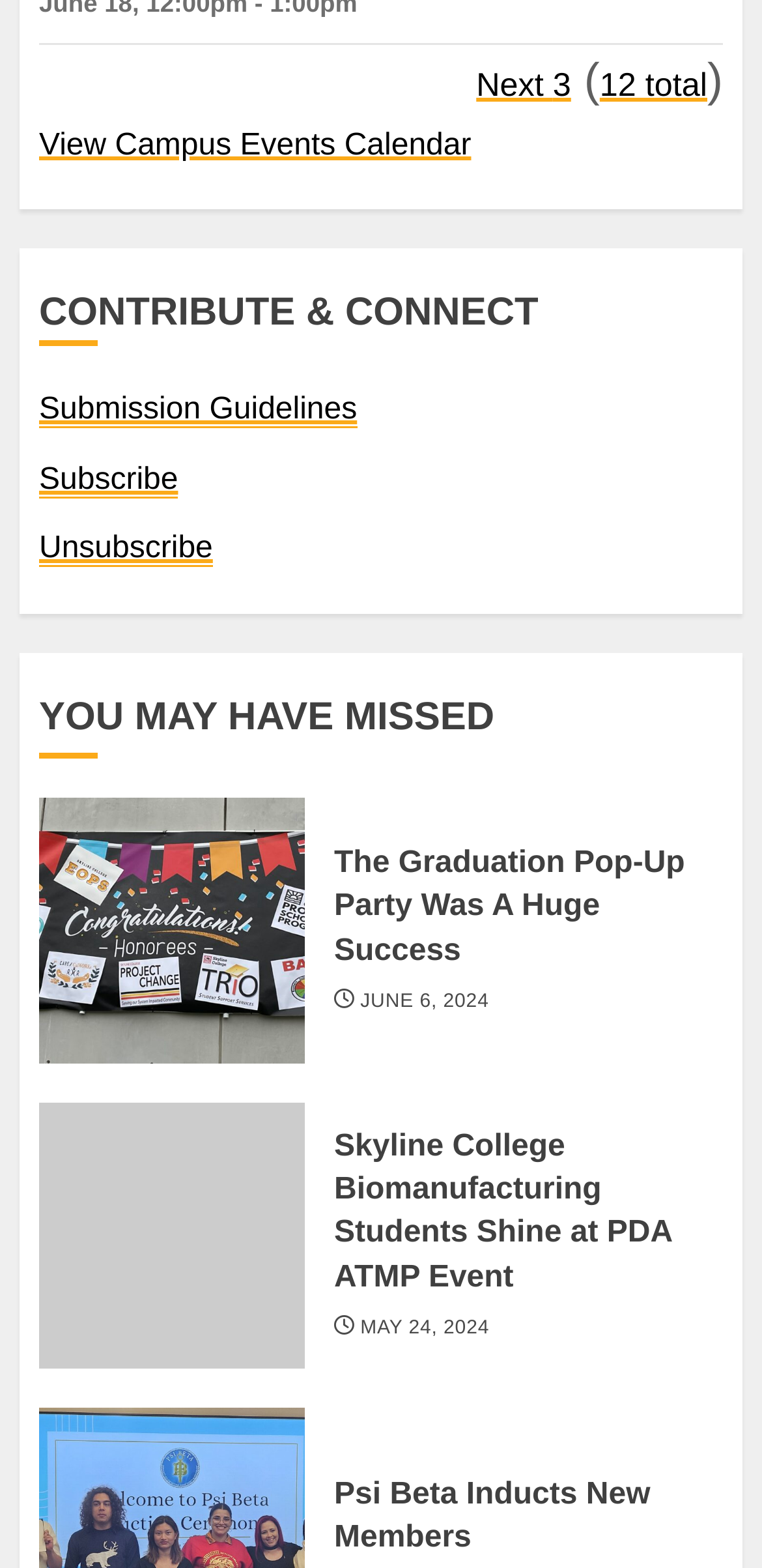Please indicate the bounding box coordinates for the clickable area to complete the following task: "View Campus Events Calendar". The coordinates should be specified as four float numbers between 0 and 1, i.e., [left, top, right, bottom].

[0.051, 0.082, 0.618, 0.103]